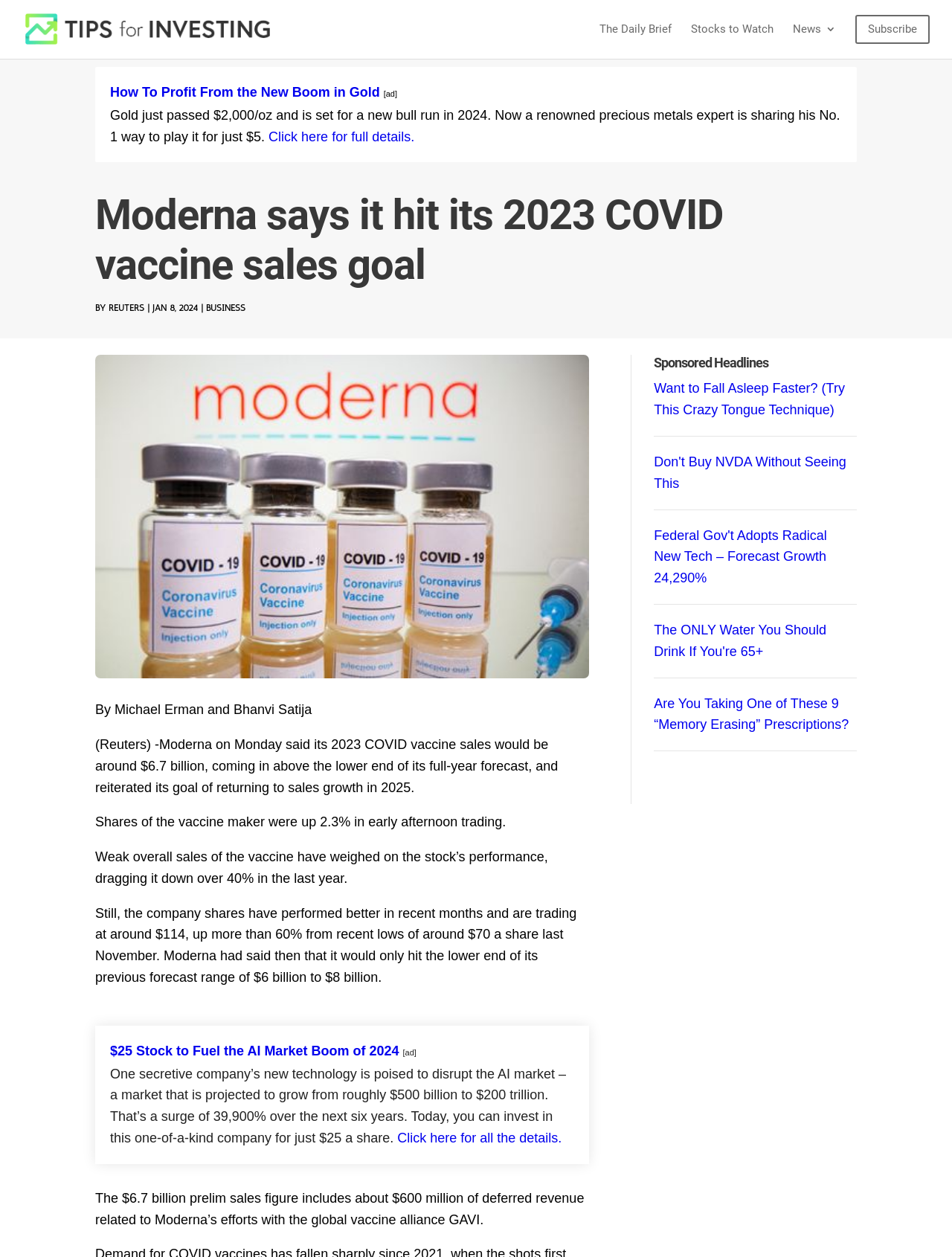Please determine the bounding box coordinates of the element to click on in order to accomplish the following task: "Learn how to profit from the new boom in gold". Ensure the coordinates are four float numbers ranging from 0 to 1, i.e., [left, top, right, bottom].

[0.116, 0.067, 0.399, 0.079]